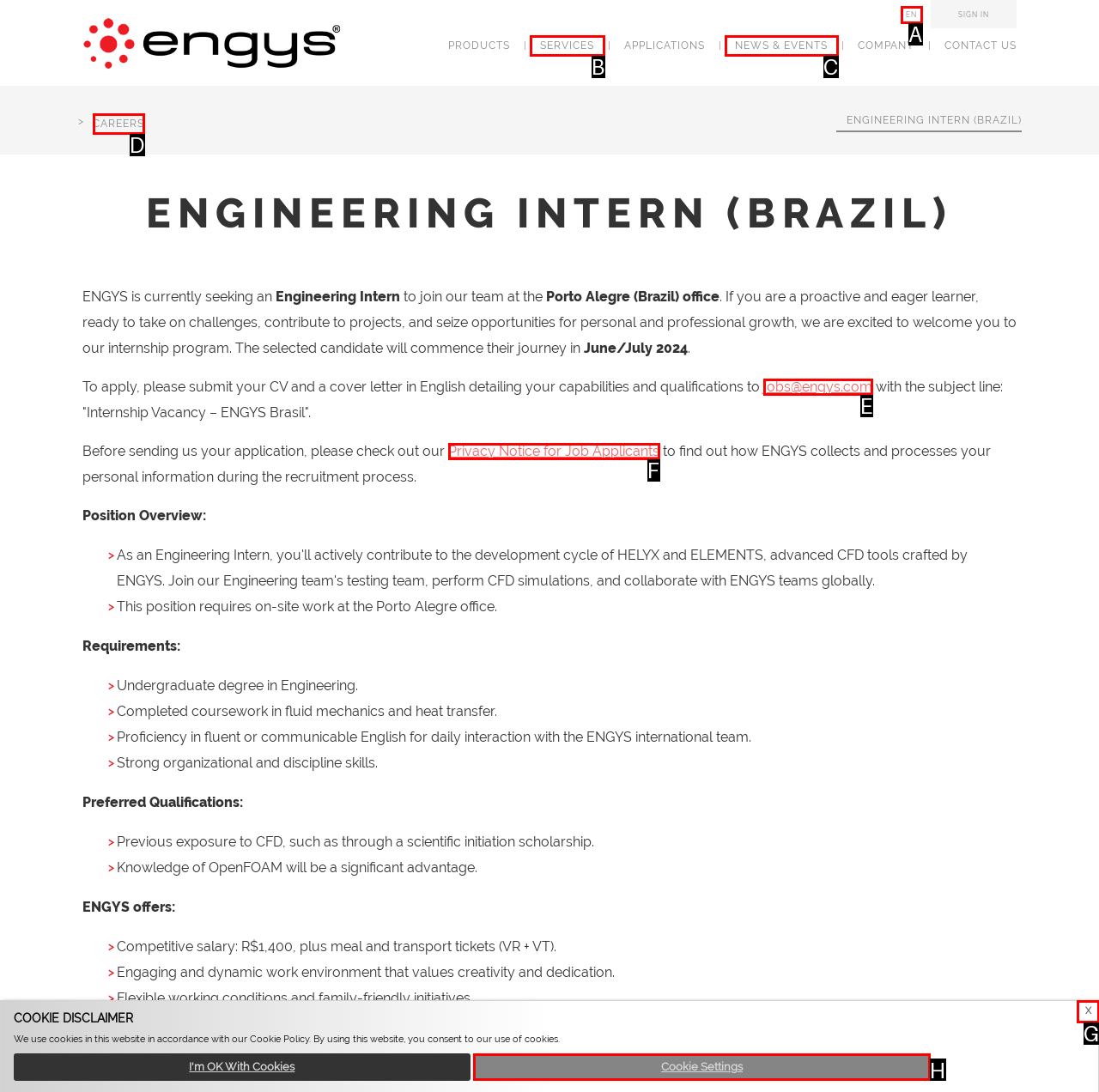Determine which option matches the element description: Privacy Notice for Job Applicants
Reply with the letter of the appropriate option from the options provided.

F